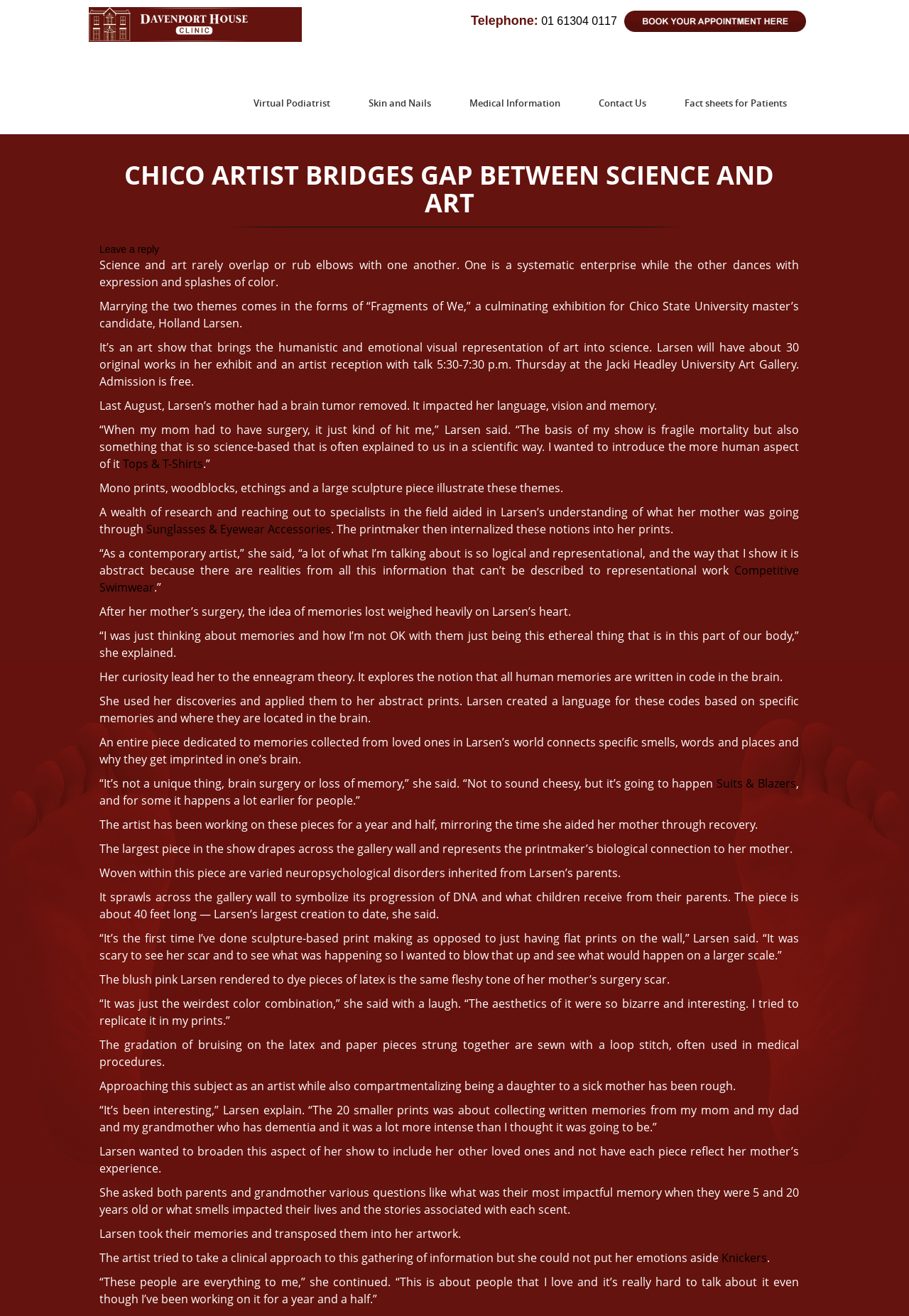Give a short answer to this question using one word or a phrase:
What is the enneagram theory mentioned in the article?

A theory that human memories are written in code in the brain